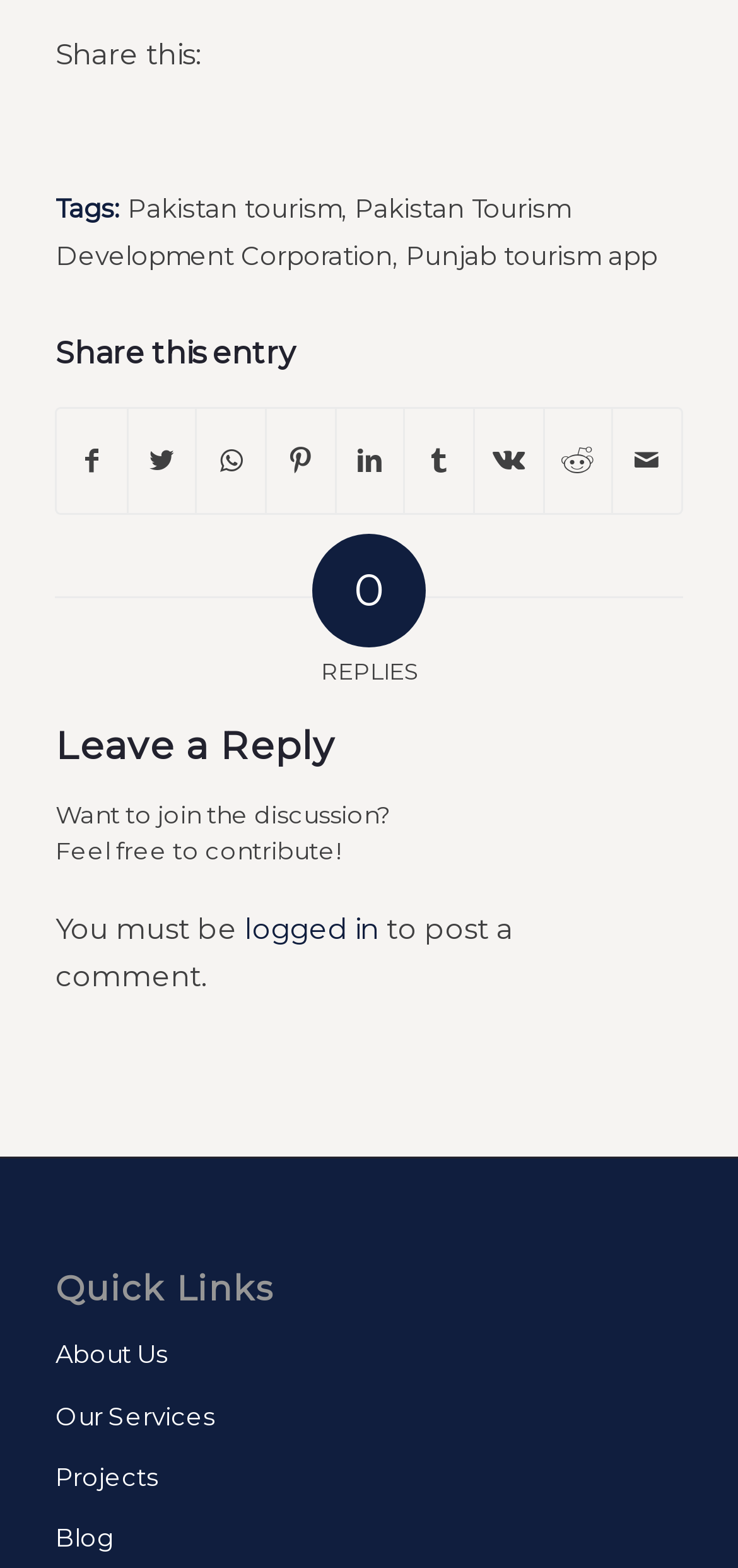Provide a one-word or brief phrase answer to the question:
How many links are there in the footer section?

9